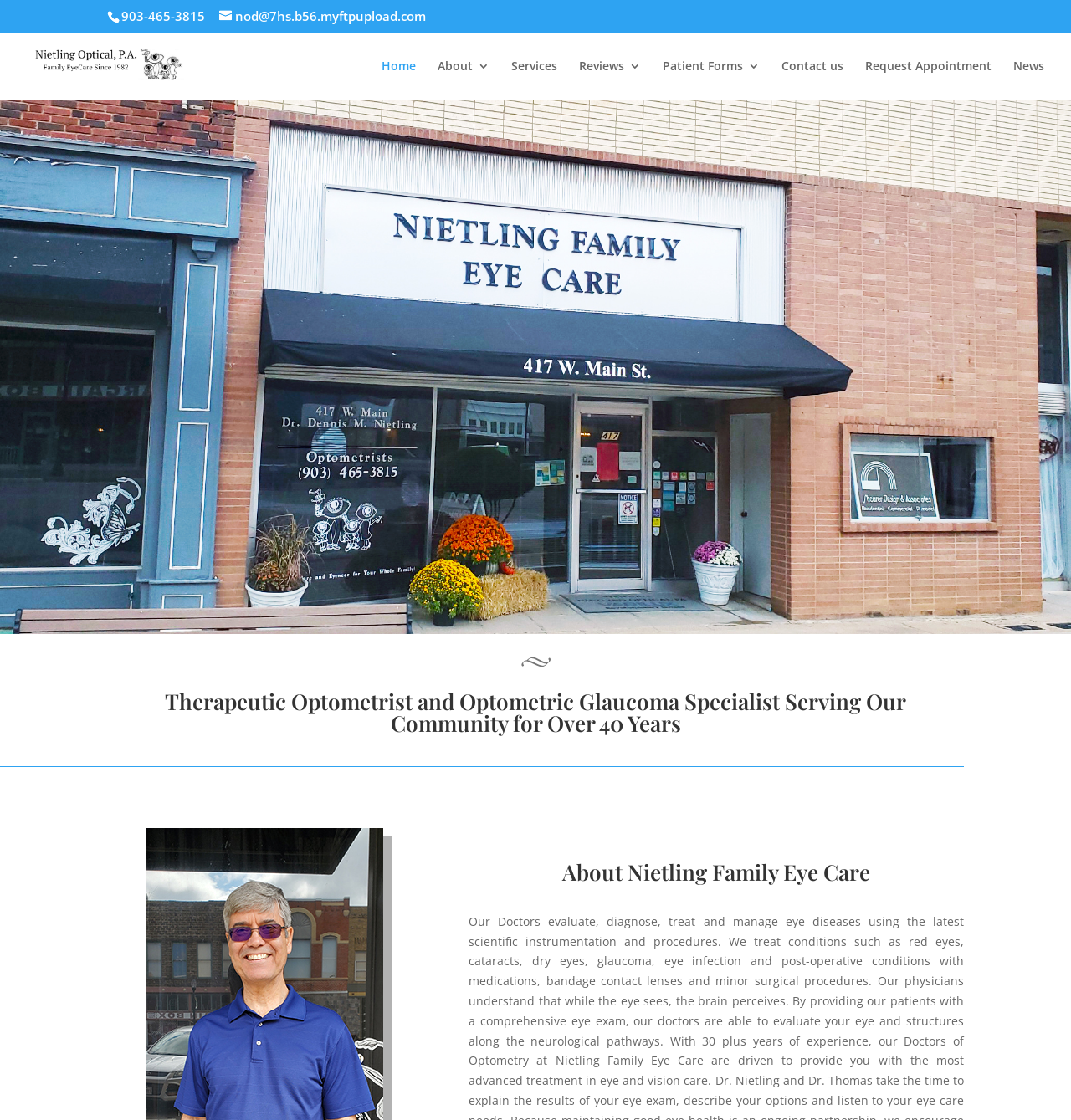Please locate the bounding box coordinates of the element's region that needs to be clicked to follow the instruction: "Visit the homepage". The bounding box coordinates should be provided as four float numbers between 0 and 1, i.e., [left, top, right, bottom].

[0.027, 0.05, 0.235, 0.064]